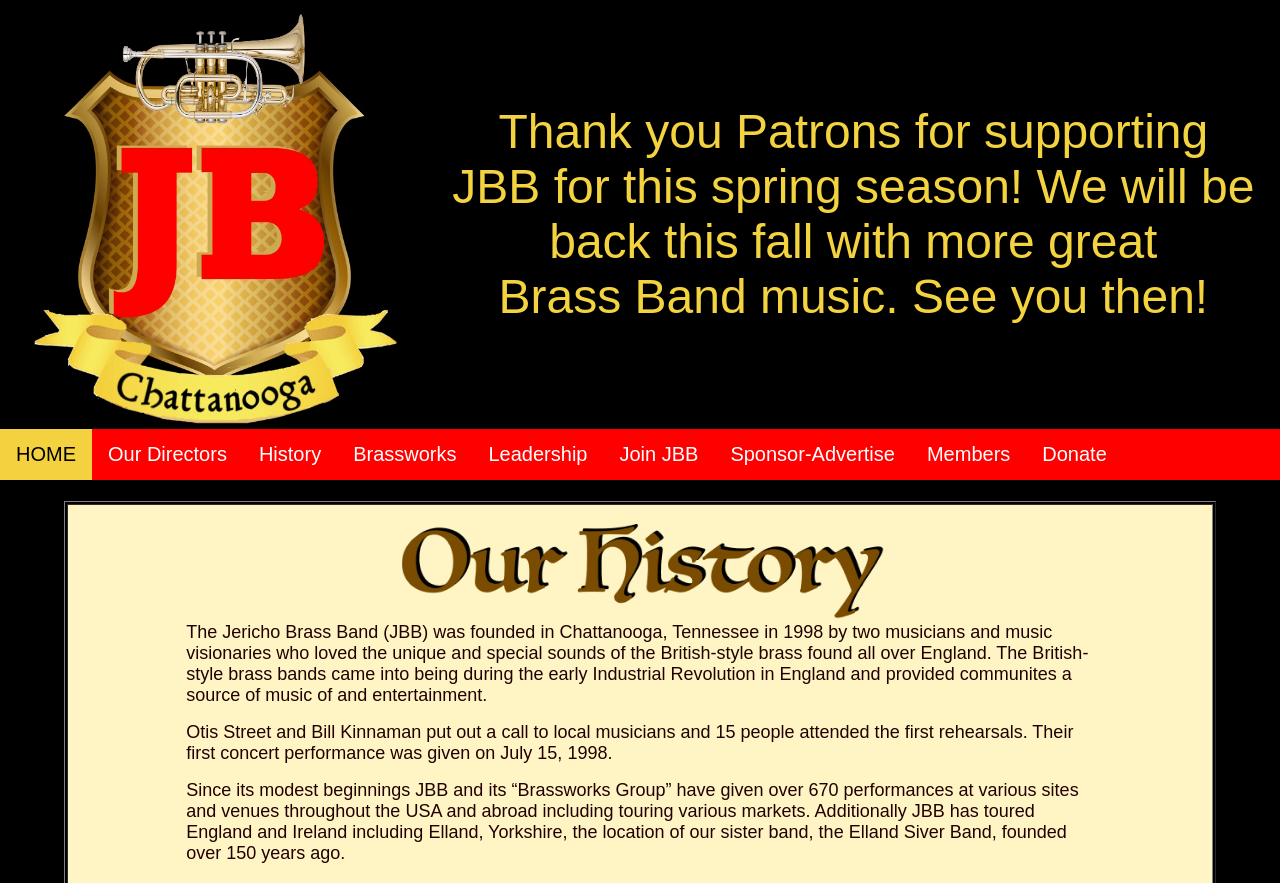Specify the bounding box coordinates for the region that must be clicked to perform the given instruction: "Click HOME".

[0.0, 0.485, 0.072, 0.543]